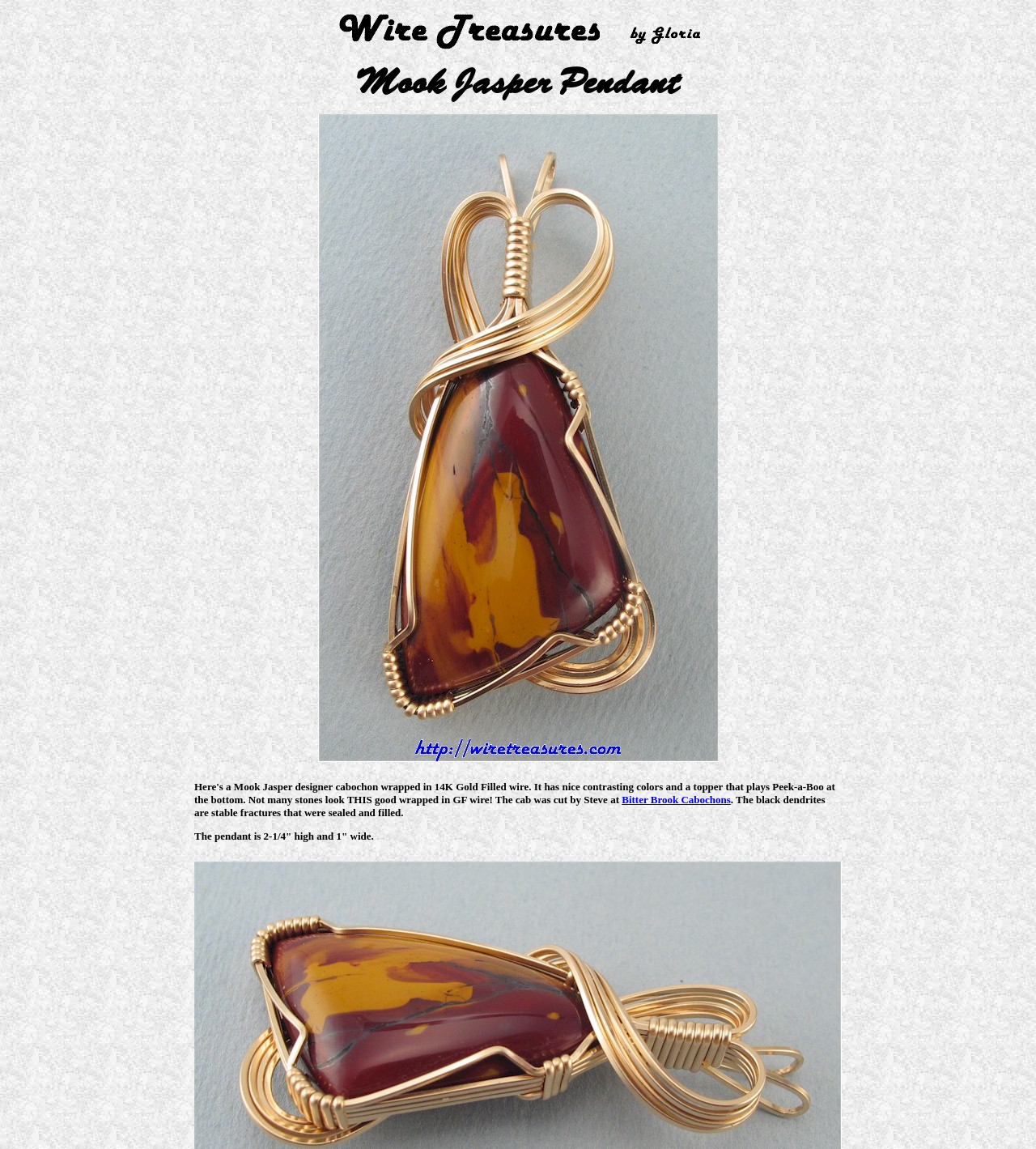What is the material of the wire used in the pendant?
Please provide a single word or phrase as your answer based on the screenshot.

14K Gold Filled